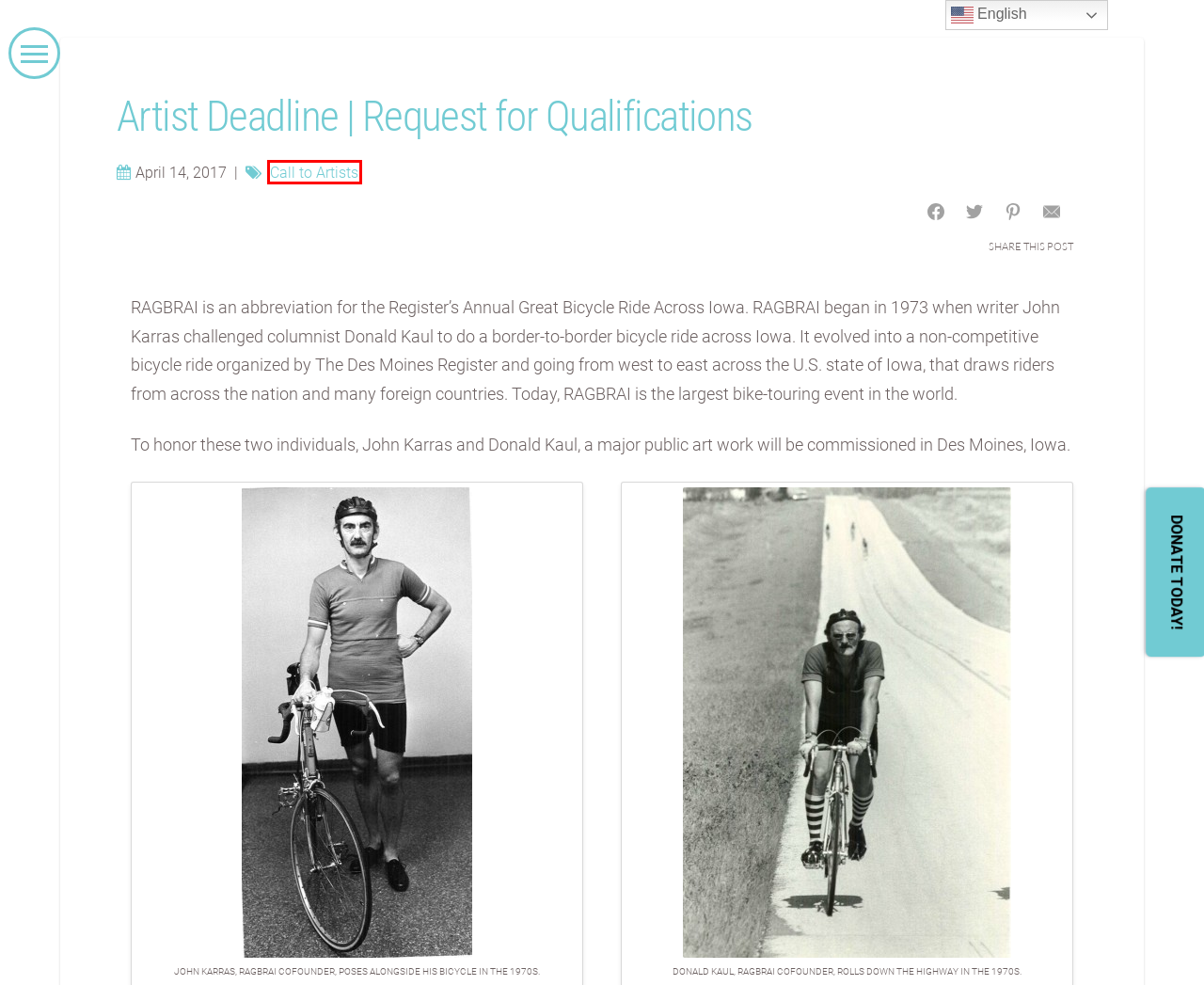Given a webpage screenshot with a UI element marked by a red bounding box, choose the description that best corresponds to the new webpage that will appear after clicking the element. The candidates are:
A. kaul2 - Greater Des Moines Public Art Foundation
B. View All Public Art Inventory - Greater Des Moines Public Art Foundation
C. Support the Foundation - Greater Des Moines Public Art Foundation
D. Greater Des Moines Public Art Foundation
E. Resources - Greater Des Moines Public Art Foundation
F. Think Different Designs | Small Business Websites | Melbourne FL
G. John Karras-3 - Greater Des Moines Public Art Foundation
H. Call to Artists Archives - Greater Des Moines Public Art Foundation

H